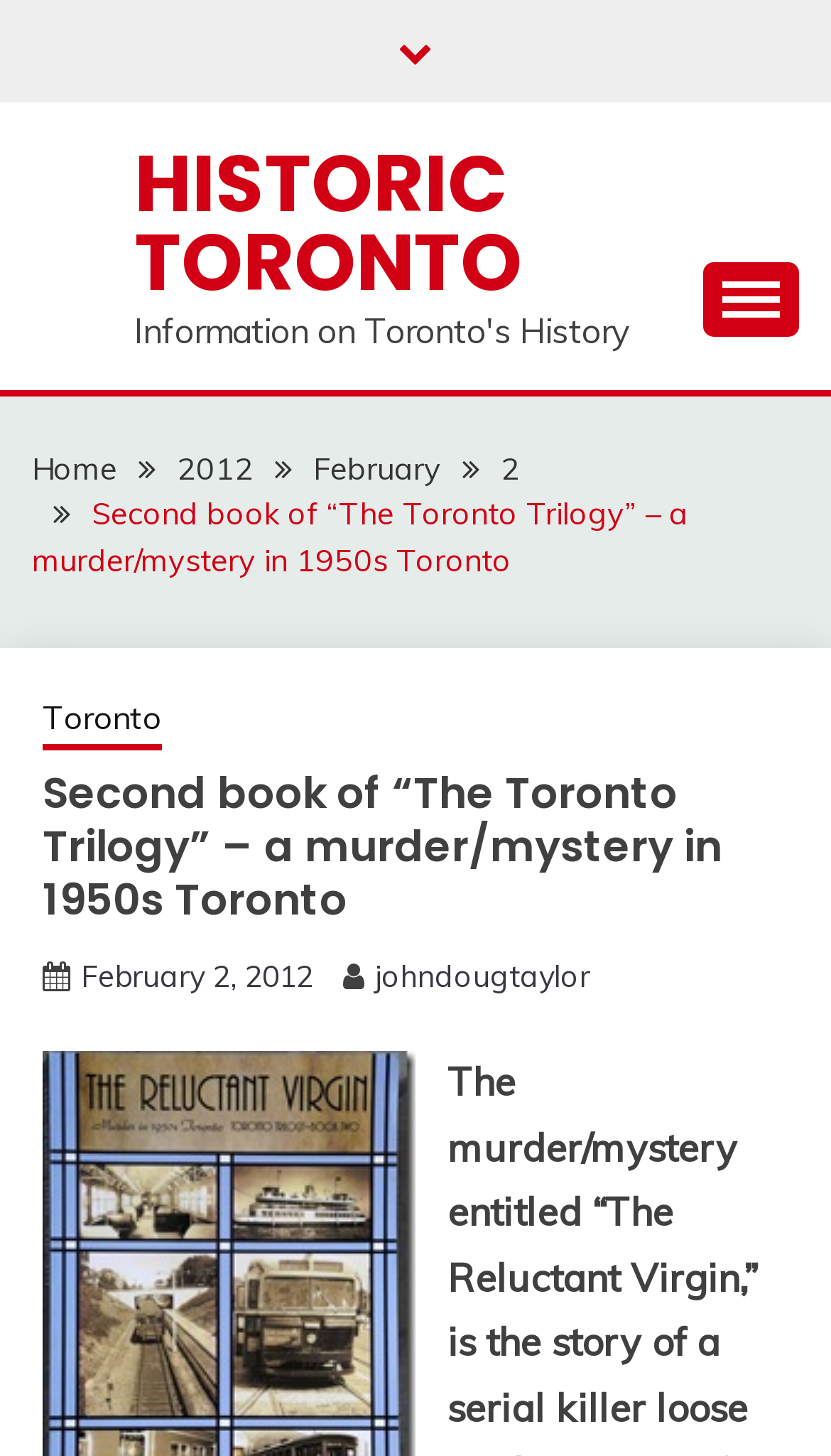Determine the bounding box for the UI element described here: "parent_node: Skip to content".

[0.864, 0.924, 0.982, 0.984]